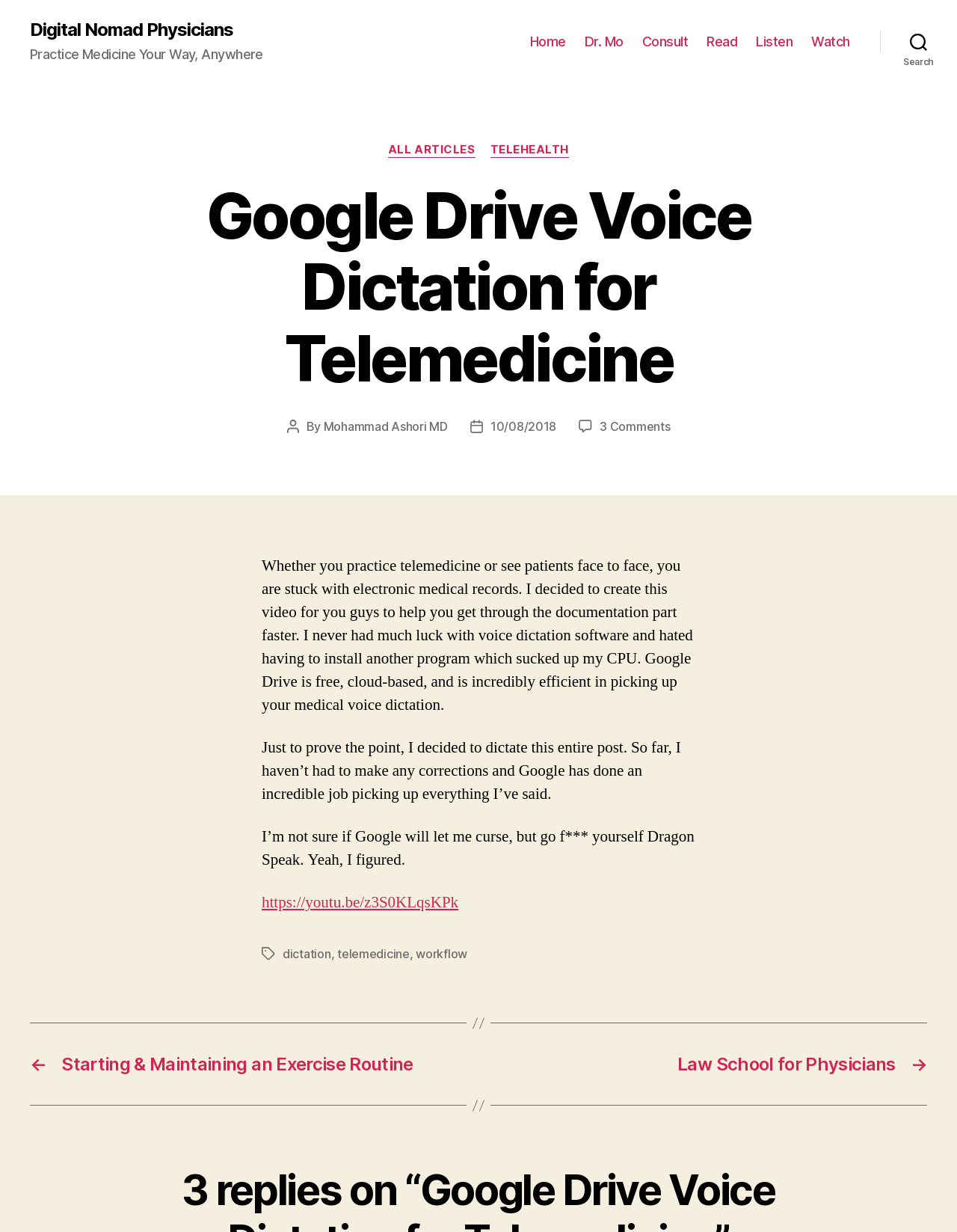How many comments are there on the webpage?
Please answer using one word or phrase, based on the screenshot.

3